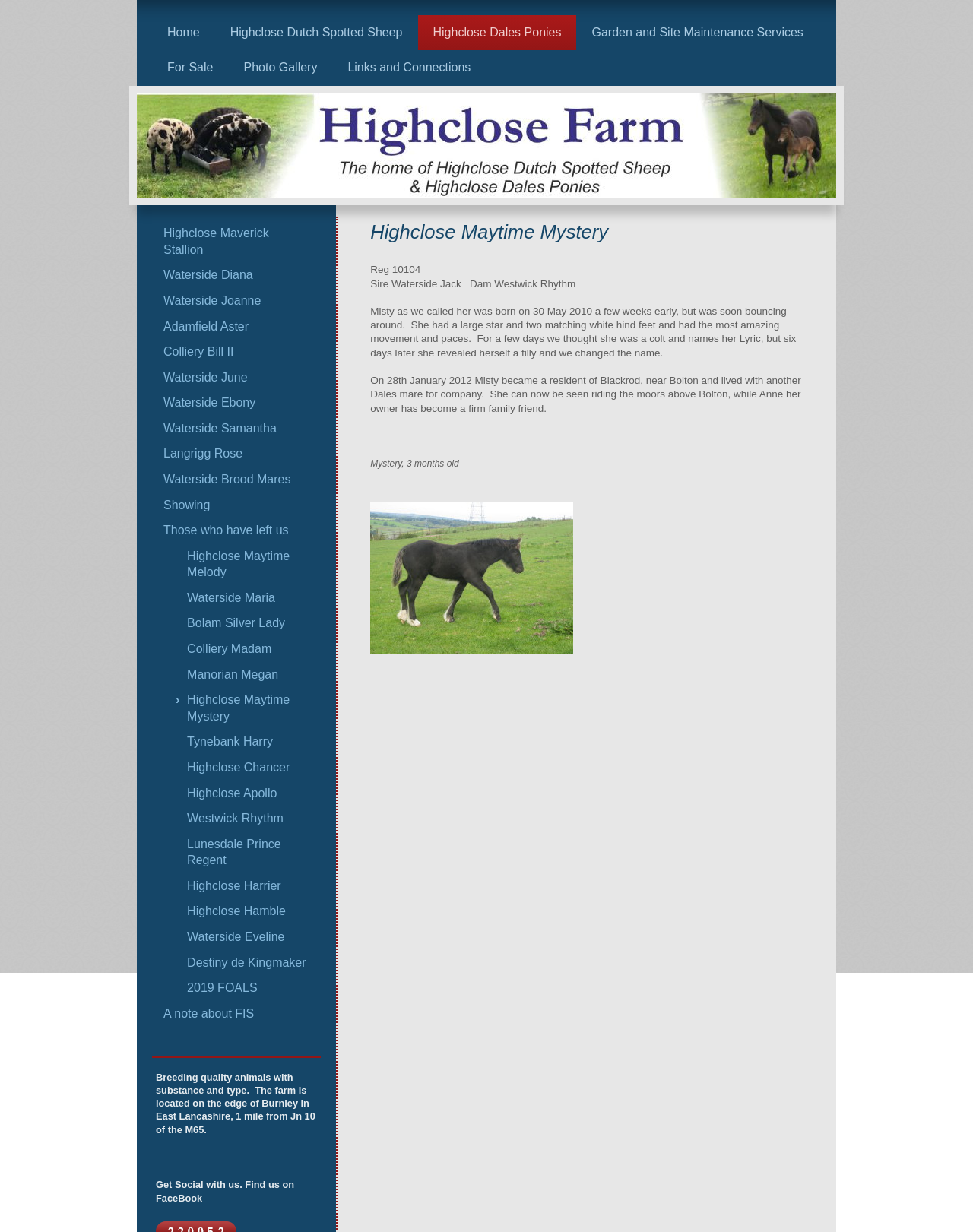Provide the bounding box for the UI element matching this description: "Photo Gallery".

[0.235, 0.041, 0.342, 0.07]